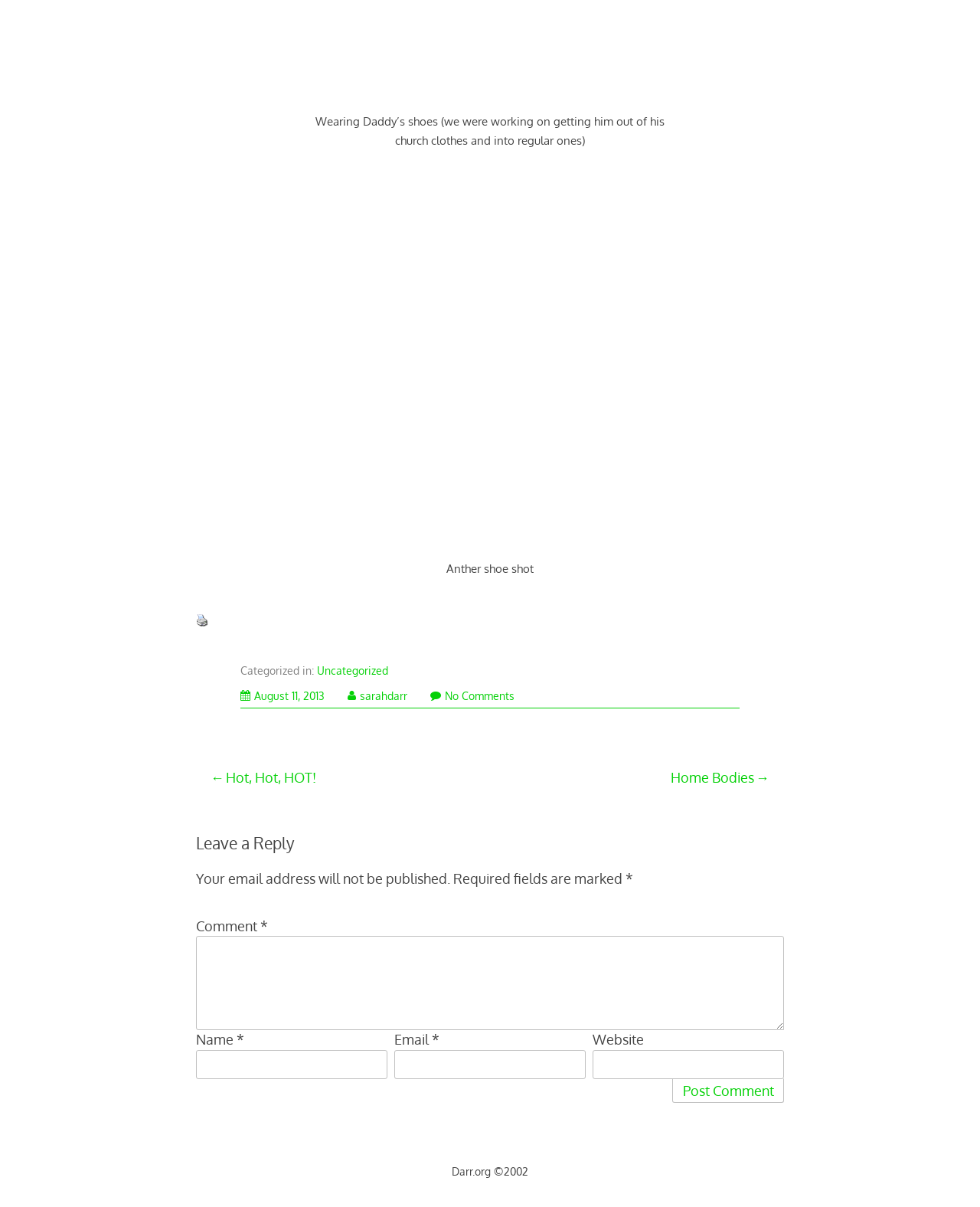Please determine the bounding box coordinates of the element to click on in order to accomplish the following task: "Leave a comment". Ensure the coordinates are four float numbers ranging from 0 to 1, i.e., [left, top, right, bottom].

[0.686, 0.894, 0.8, 0.914]